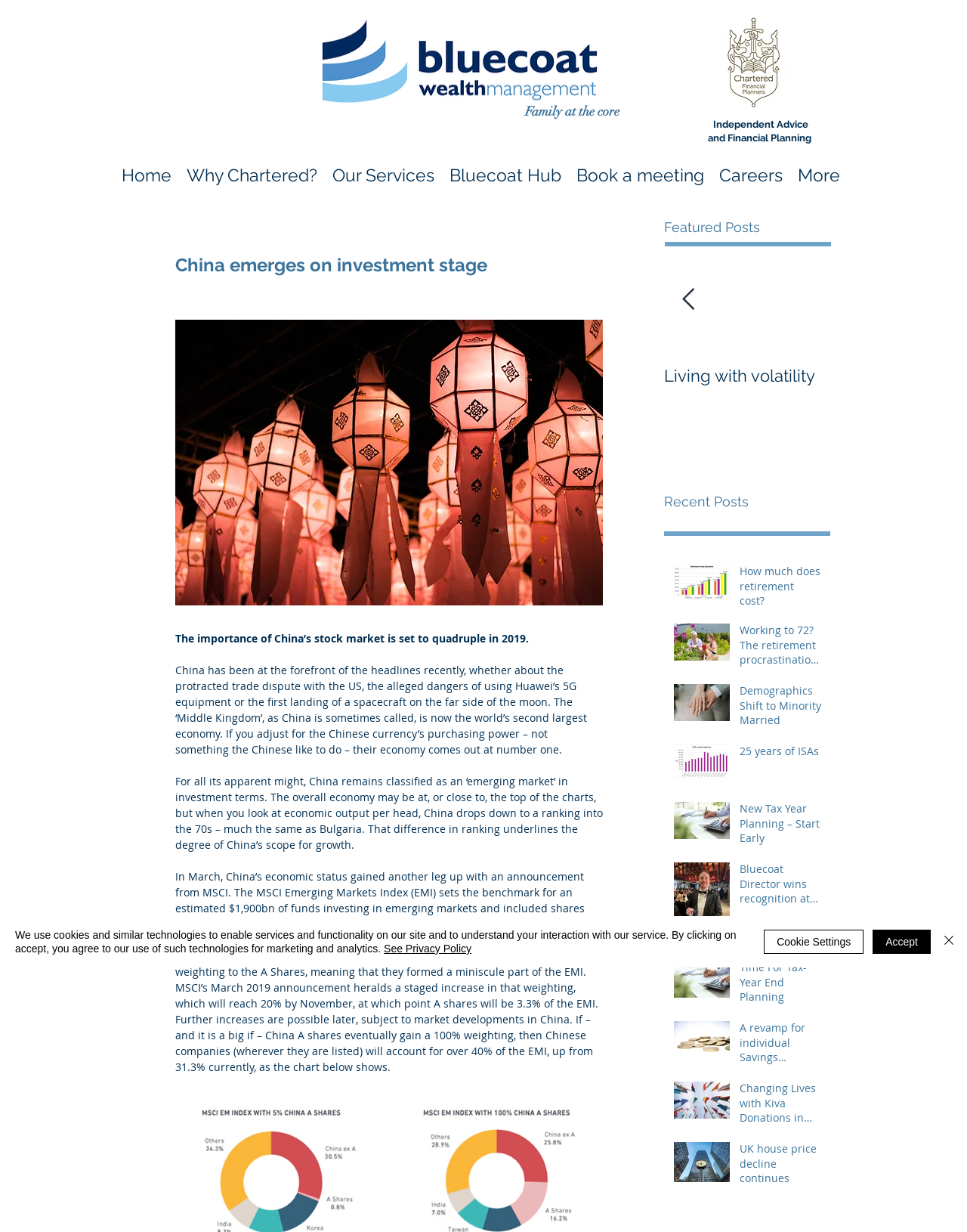Identify the bounding box coordinates of the clickable region required to complete the instruction: "Click the 'Home' link". The coordinates should be given as four float numbers within the range of 0 and 1, i.e., [left, top, right, bottom].

[0.118, 0.133, 0.185, 0.146]